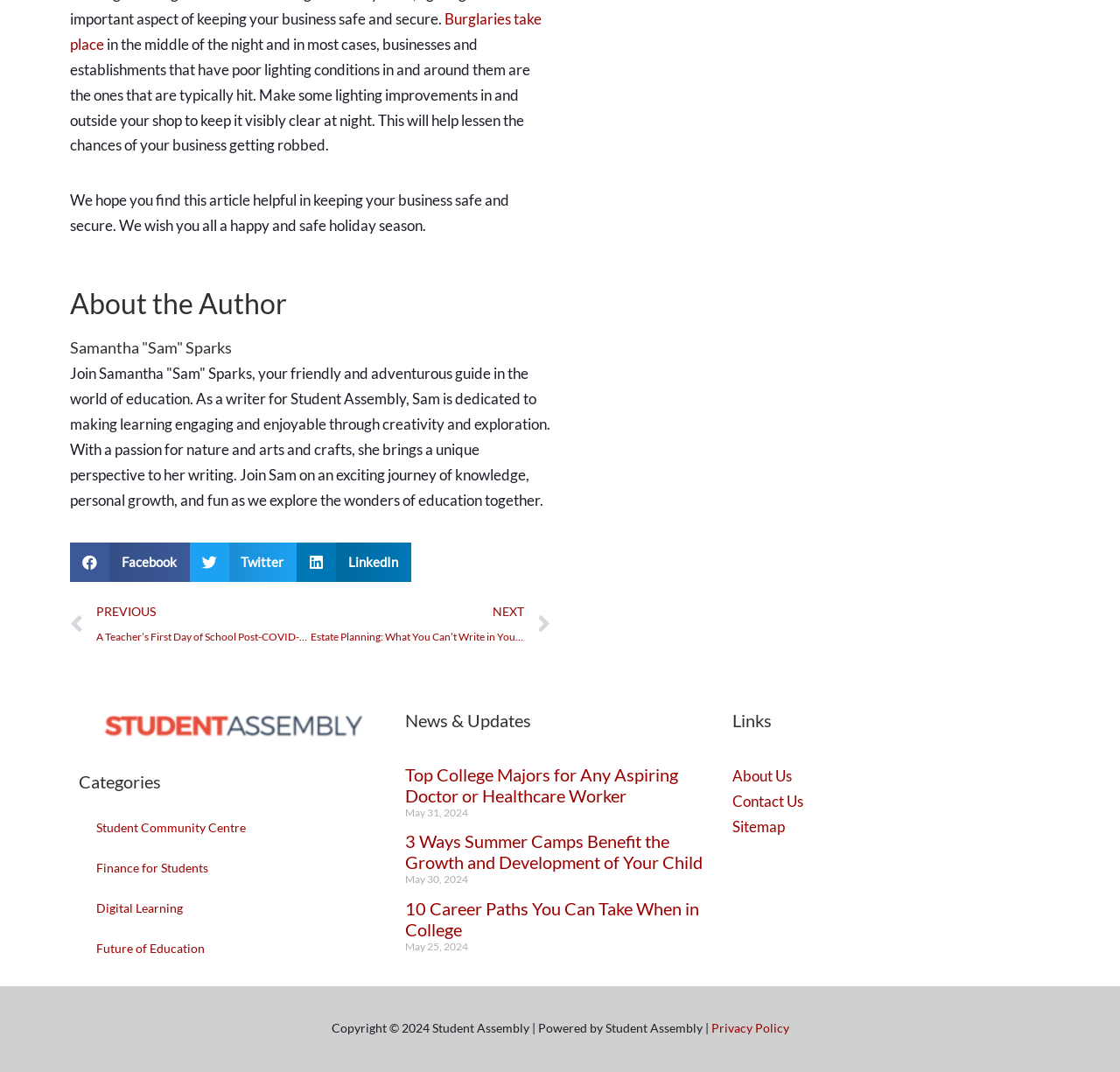Locate the bounding box coordinates of the area you need to click to fulfill this instruction: 'Share on Facebook'. The coordinates must be in the form of four float numbers ranging from 0 to 1: [left, top, right, bottom].

[0.062, 0.506, 0.169, 0.543]